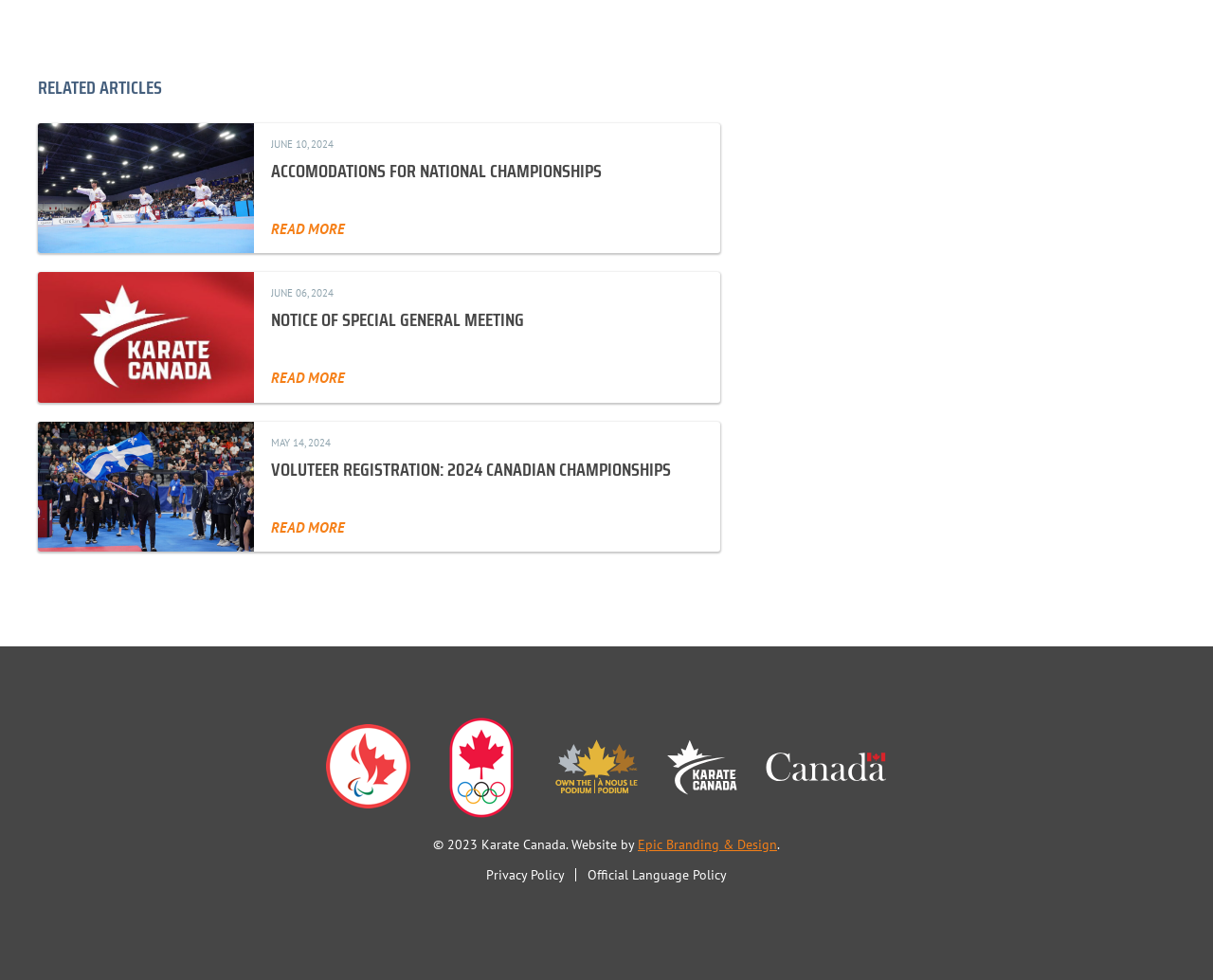Please give a one-word or short phrase response to the following question: 
What is the title of the first article?

ACCOMODATIONS FOR NATIONAL CHAMPIONSHIPS